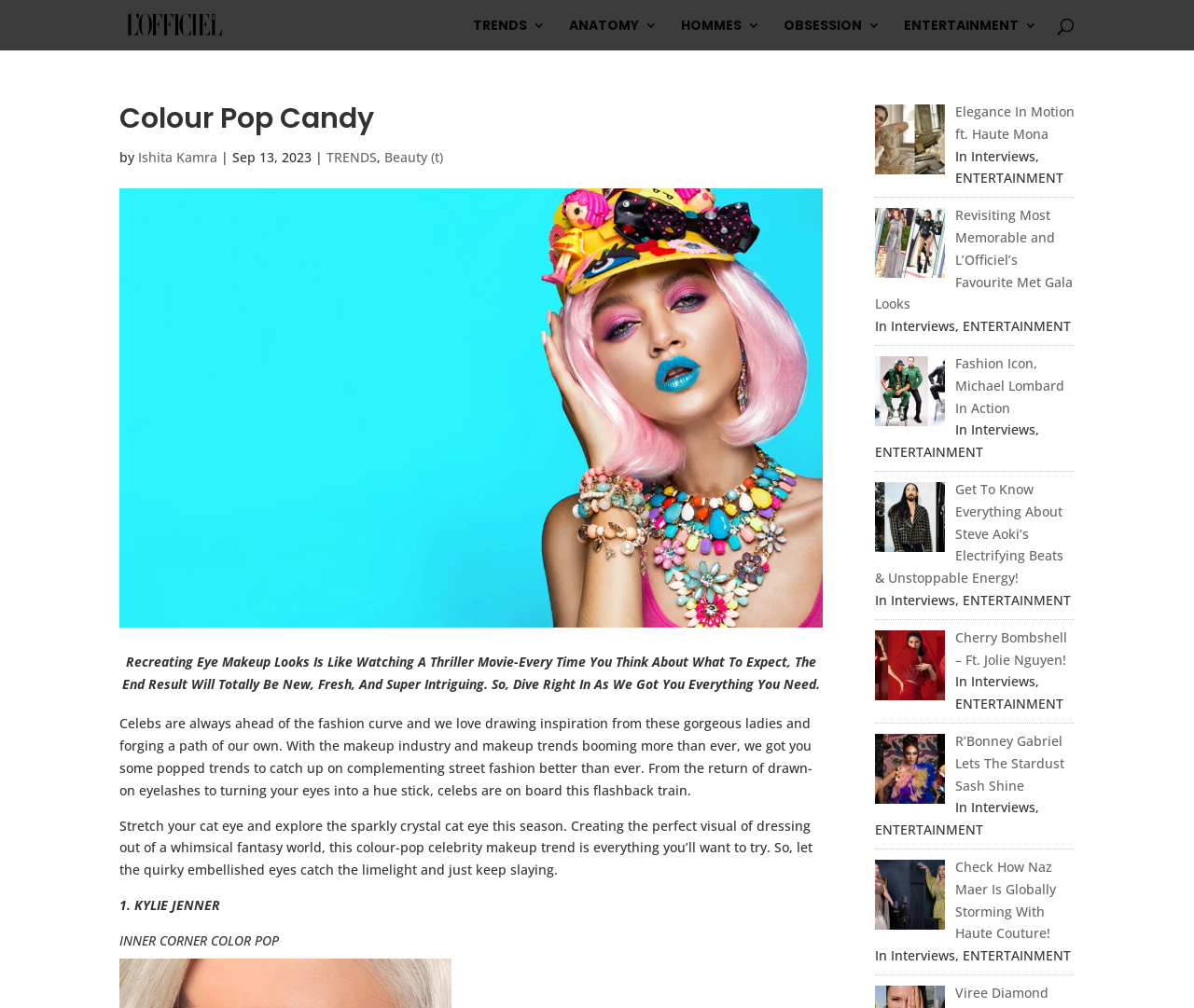What is the category of the article 'Elegance In Motion ft. Haute Mona'?
Please describe in detail the information shown in the image to answer the question.

The category of the article 'Elegance In Motion ft. Haute Mona' can be found in the text 'In Interviews, ENTERTAINMENT' which is located near the link to the article.